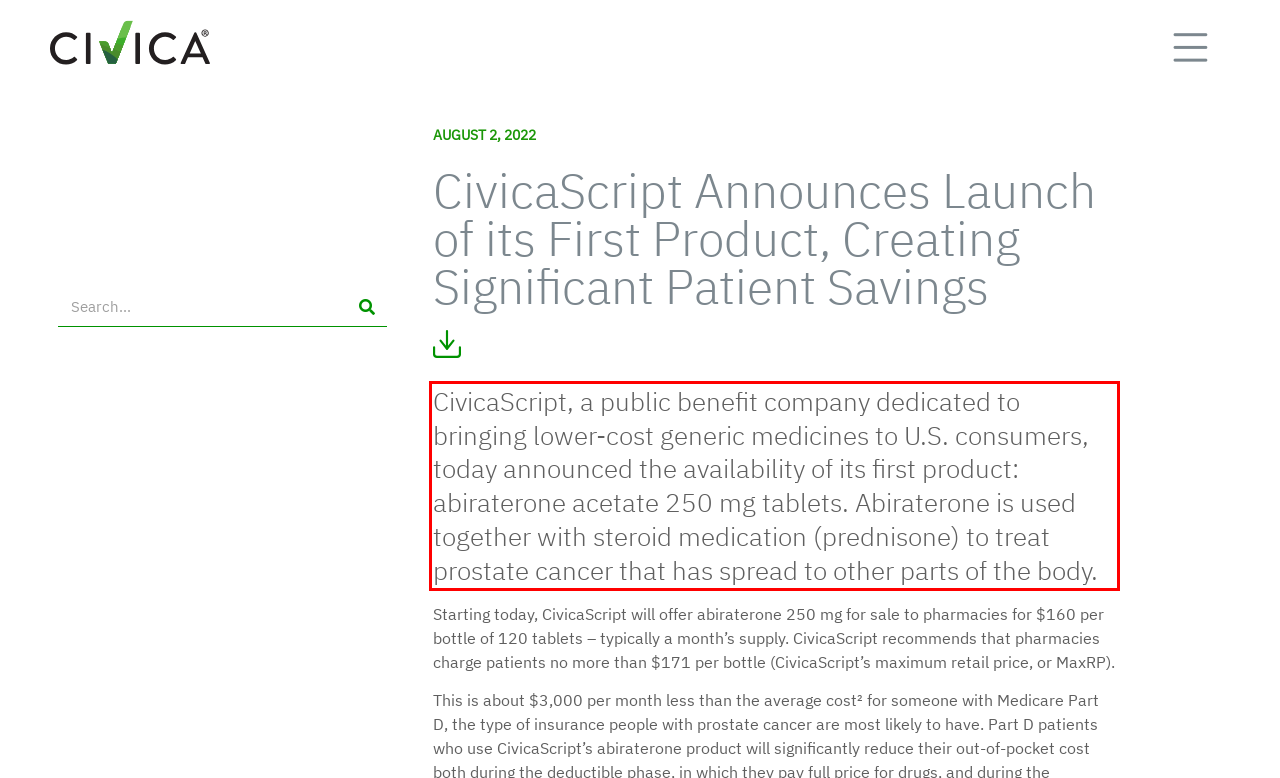From the provided screenshot, extract the text content that is enclosed within the red bounding box.

CivicaScript, a public benefit company dedicated to bringing lower-cost generic medicines to U.S. consumers, today announced the availability of its first product: abiraterone acetate 250 mg tablets. Abiraterone is used together with steroid medication (prednisone) to treat prostate cancer that has spread to other parts of the body.